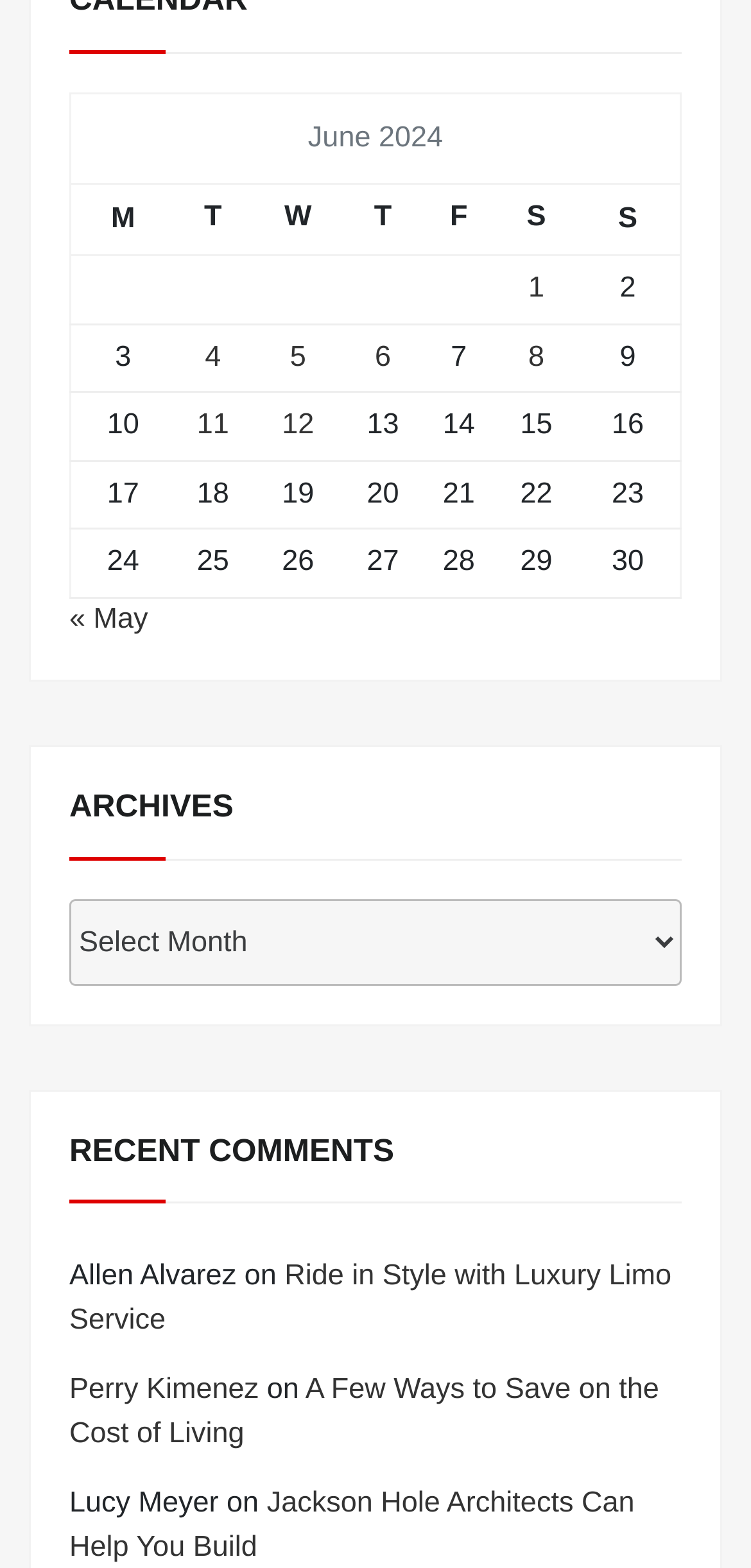Locate the bounding box coordinates of the clickable element to fulfill the following instruction: "Click on the link to view posts published on June 11, 2024". Provide the coordinates as four float numbers between 0 and 1 in the format [left, top, right, bottom].

[0.262, 0.261, 0.305, 0.281]